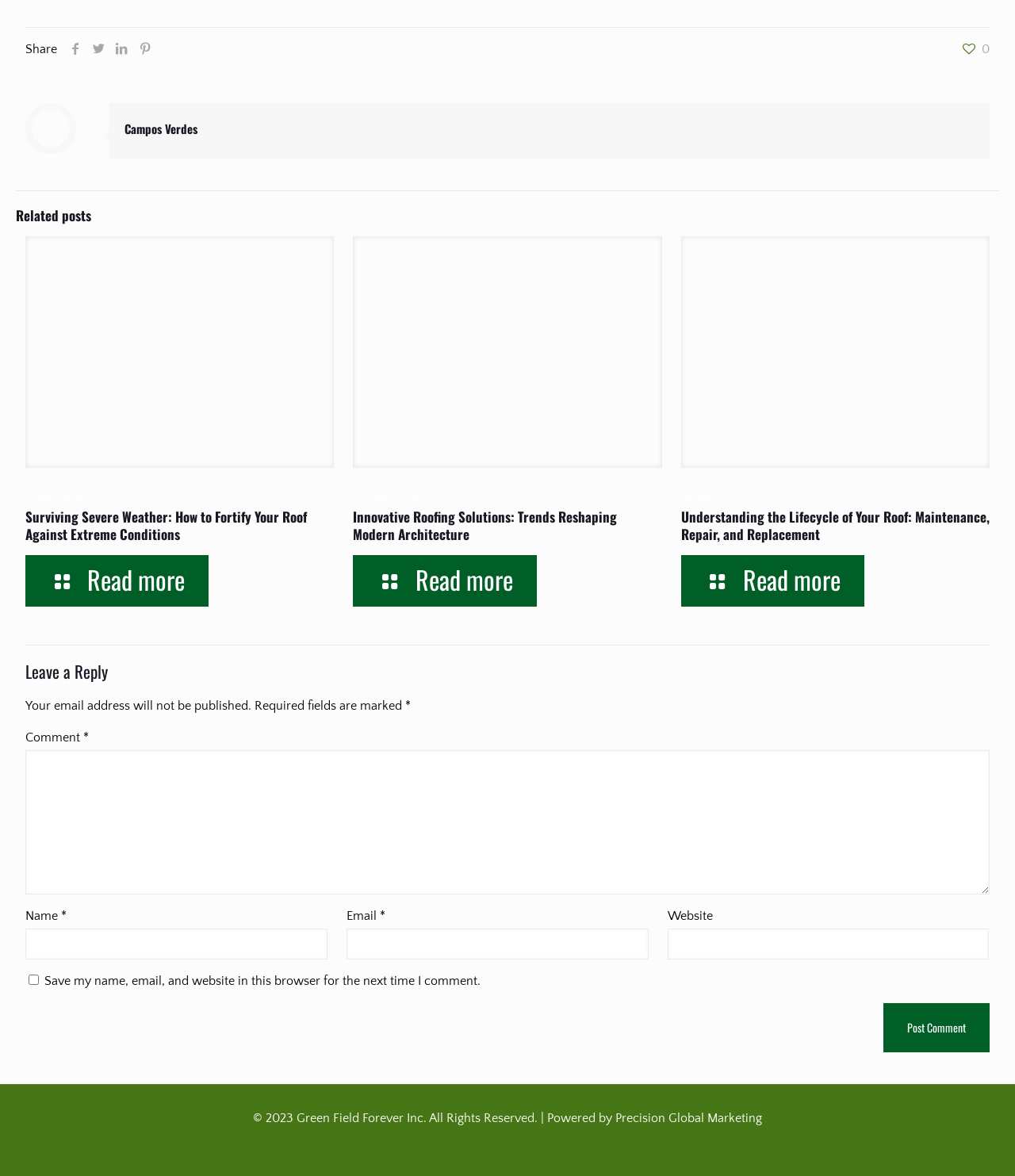Answer the question in one word or a short phrase:
How many social media icons are present?

4